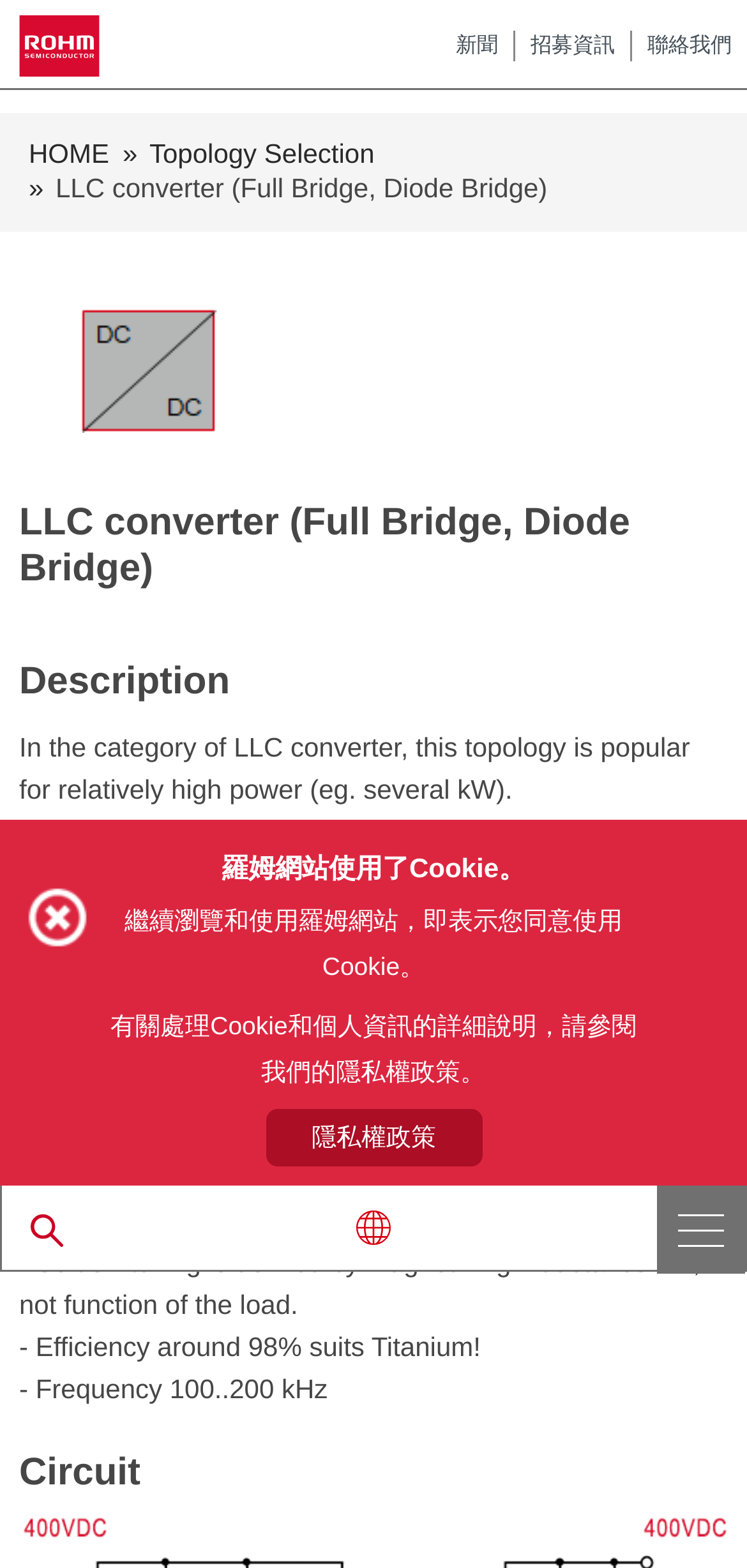What is the frequency range of the converter?
Please give a detailed and elaborate explanation in response to the question.

I found the answer by reading the static text on the webpage, which mentions '- Frequency 100..200 kHz' under the 'Overview' section.